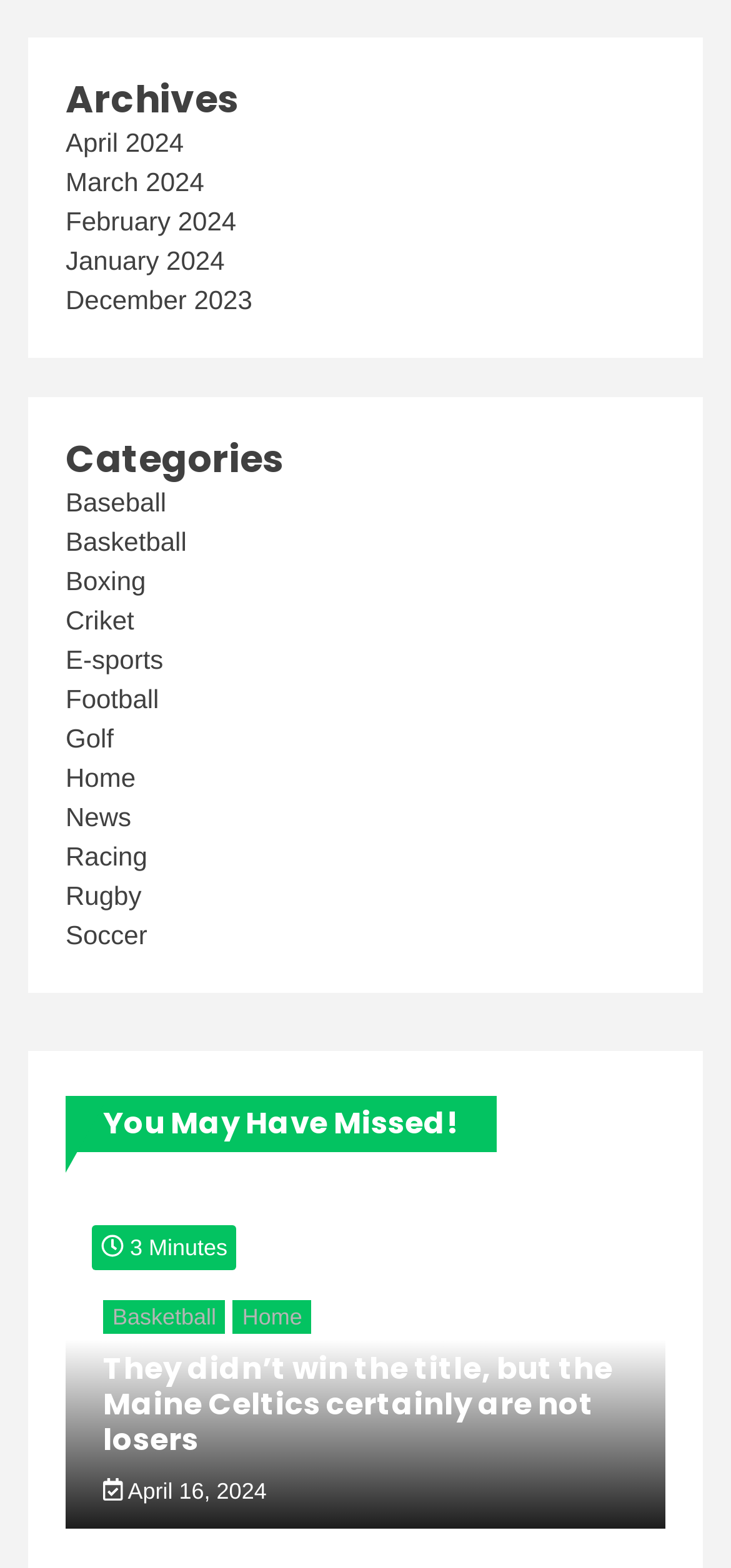What is the category of the article 'They didn’t win the title'?
Refer to the image and provide a concise answer in one word or phrase.

Basketball